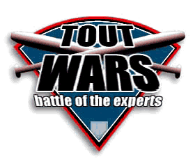What does the subtitle 'battle of the experts' signify?
Provide a fully detailed and comprehensive answer to the question.

The subtitle 'battle of the experts' signifies the intense competition and expertise involved in fantasy baseball decision-making, highlighting the competitive nature of the league and the skills of its participants.